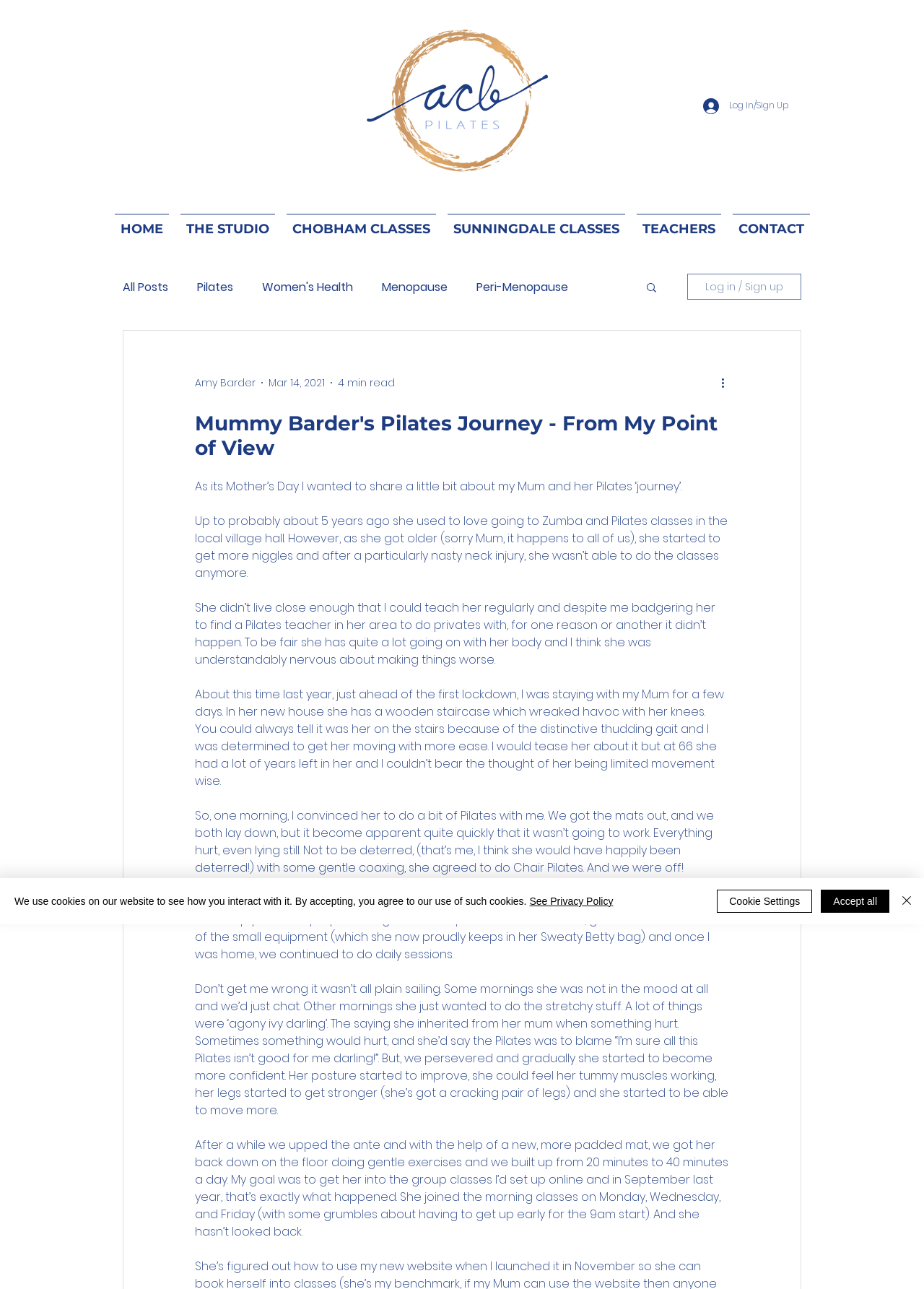Provide the bounding box coordinates of the HTML element described by the text: "Log in / Sign up". The coordinates should be in the format [left, top, right, bottom] with values between 0 and 1.

[0.744, 0.212, 0.867, 0.232]